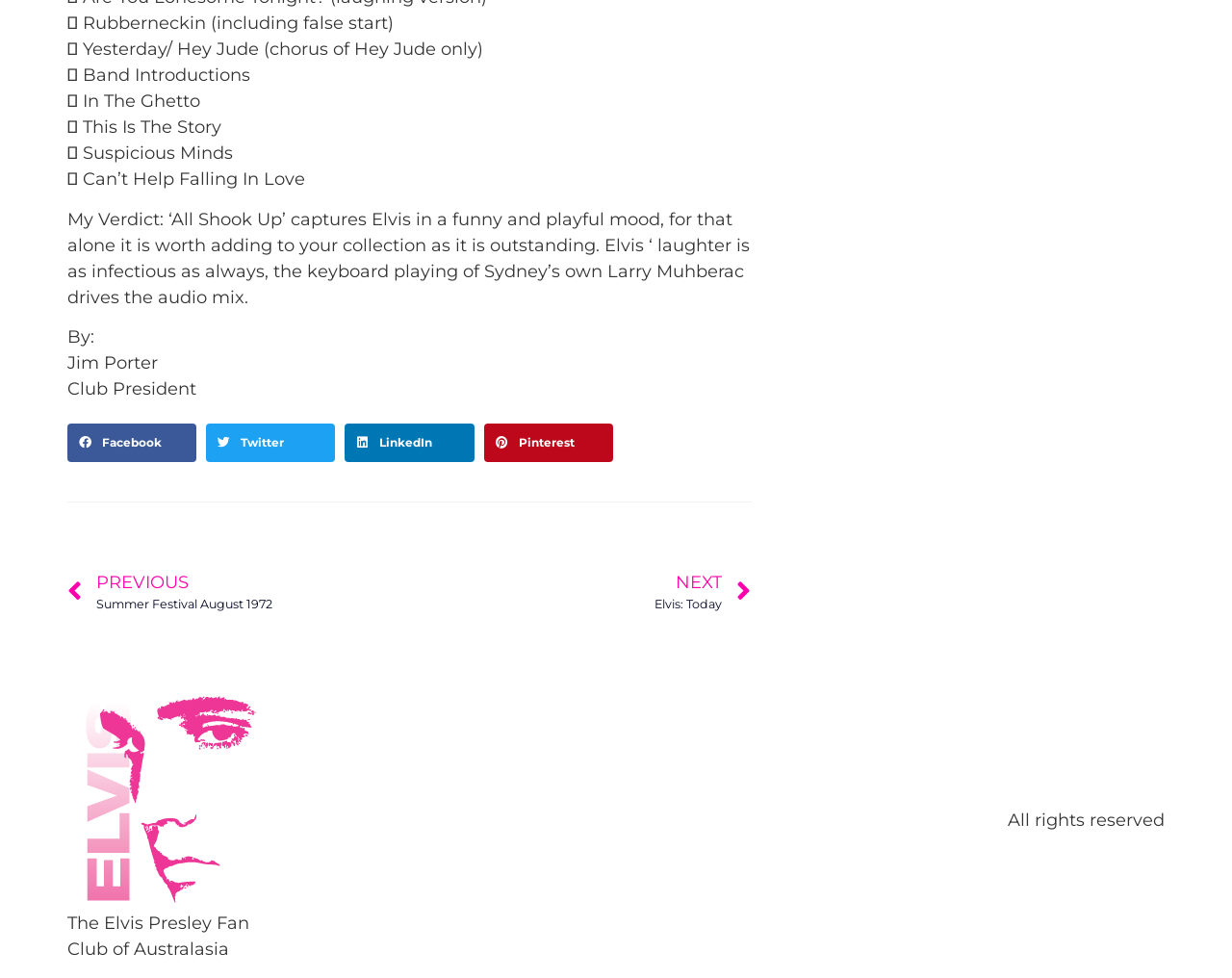Please respond to the question with a concise word or phrase:
What is the title of the first song?

Rubberneckin